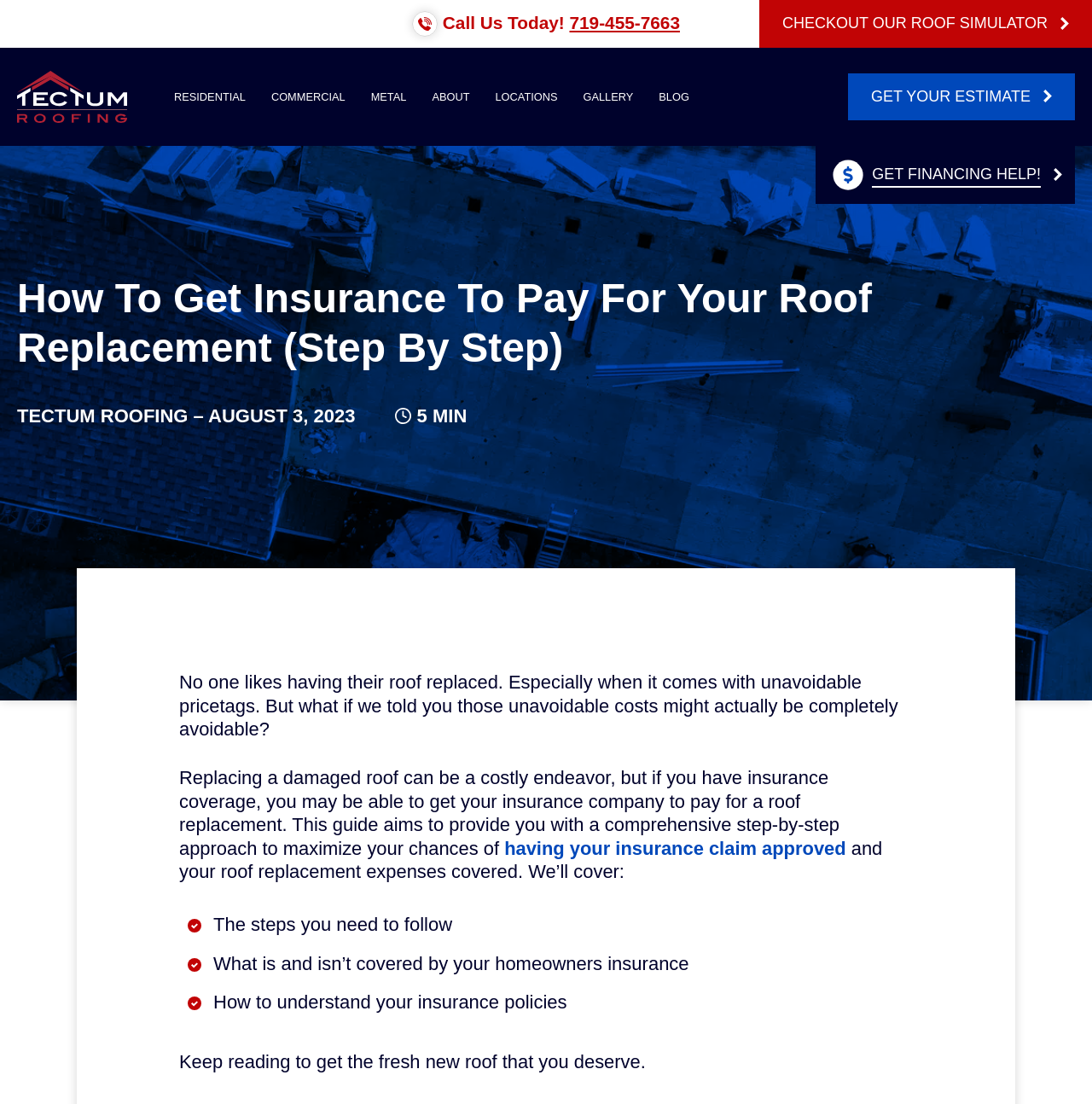What is the phone number to call for roof replacement?
Answer with a single word or phrase, using the screenshot for reference.

719-455-7663